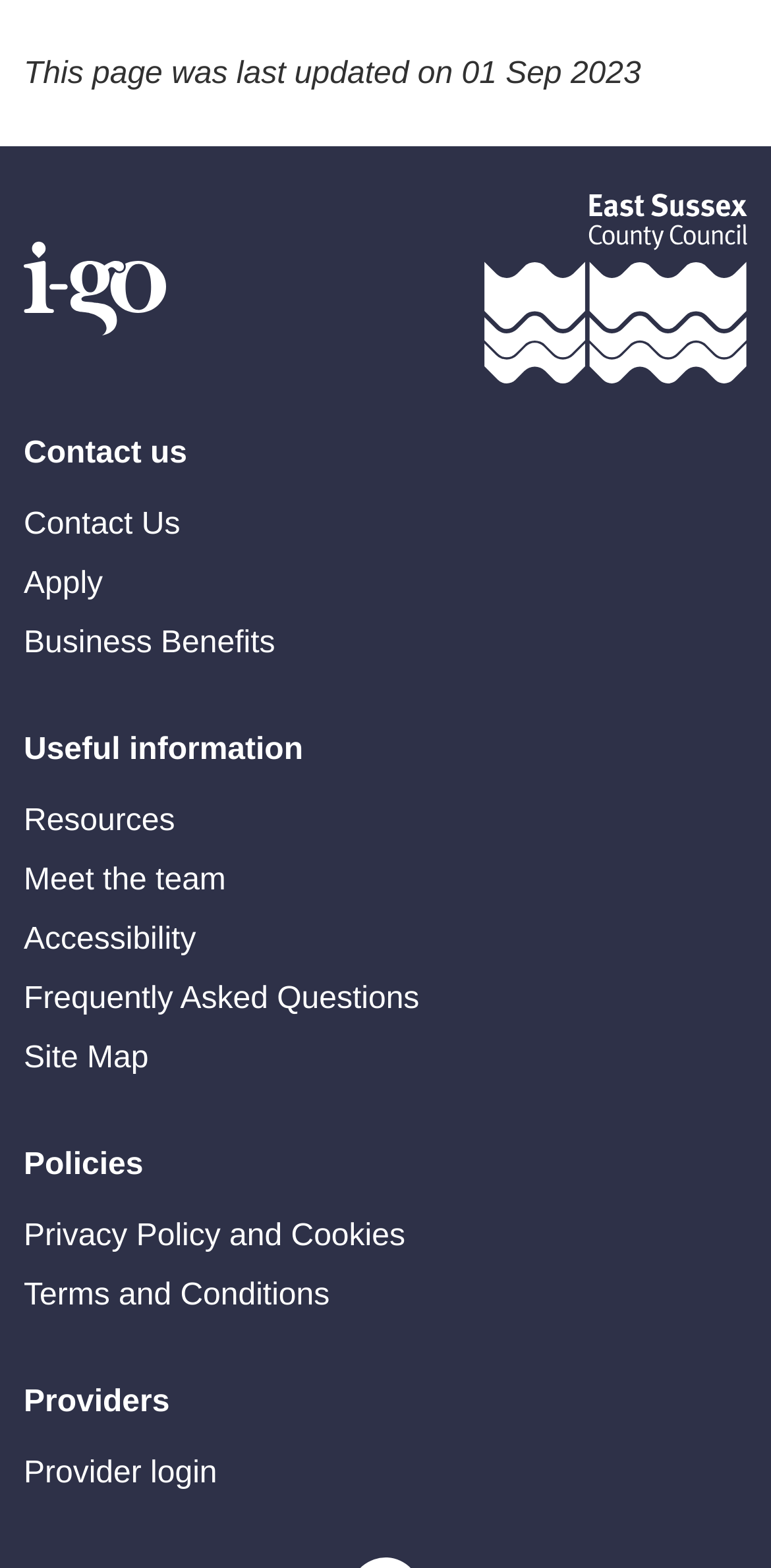Please provide the bounding box coordinates in the format (top-left x, top-left y, bottom-right x, bottom-right y). Remember, all values are floating point numbers between 0 and 1. What is the bounding box coordinate of the region described as: Frequently Asked Questions

[0.031, 0.622, 0.969, 0.653]